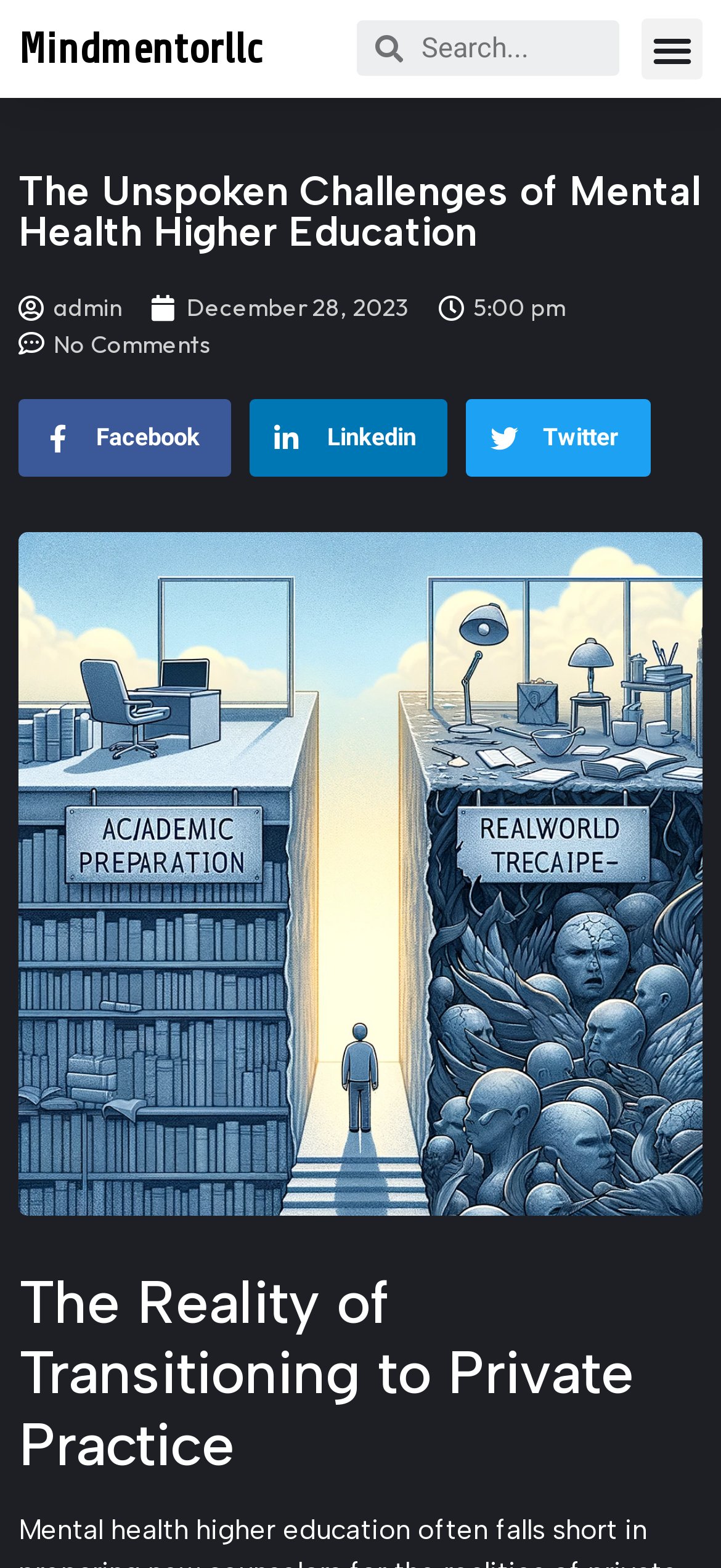What is the name of the website?
Using the details from the image, give an elaborate explanation to answer the question.

I determined the answer by looking at the heading element with the text 'Mindmentorllc' at the top of the webpage, which is likely to be the name of the website.